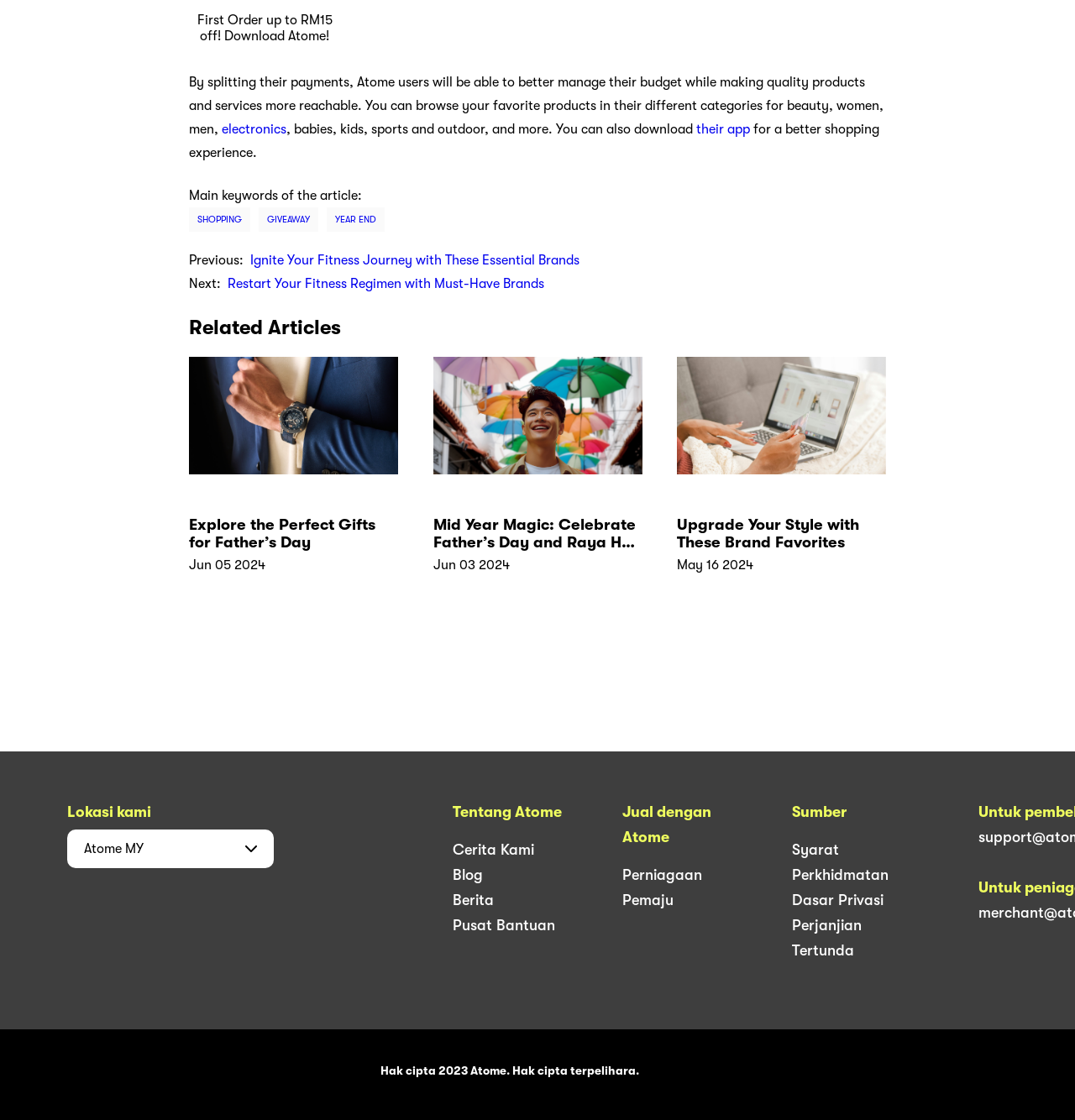Refer to the element description Pusat Bantuan and identify the corresponding bounding box in the screenshot. Format the coordinates as (top-left x, top-left y, bottom-right x, bottom-right y) with values in the range of 0 to 1.

[0.421, 0.819, 0.516, 0.834]